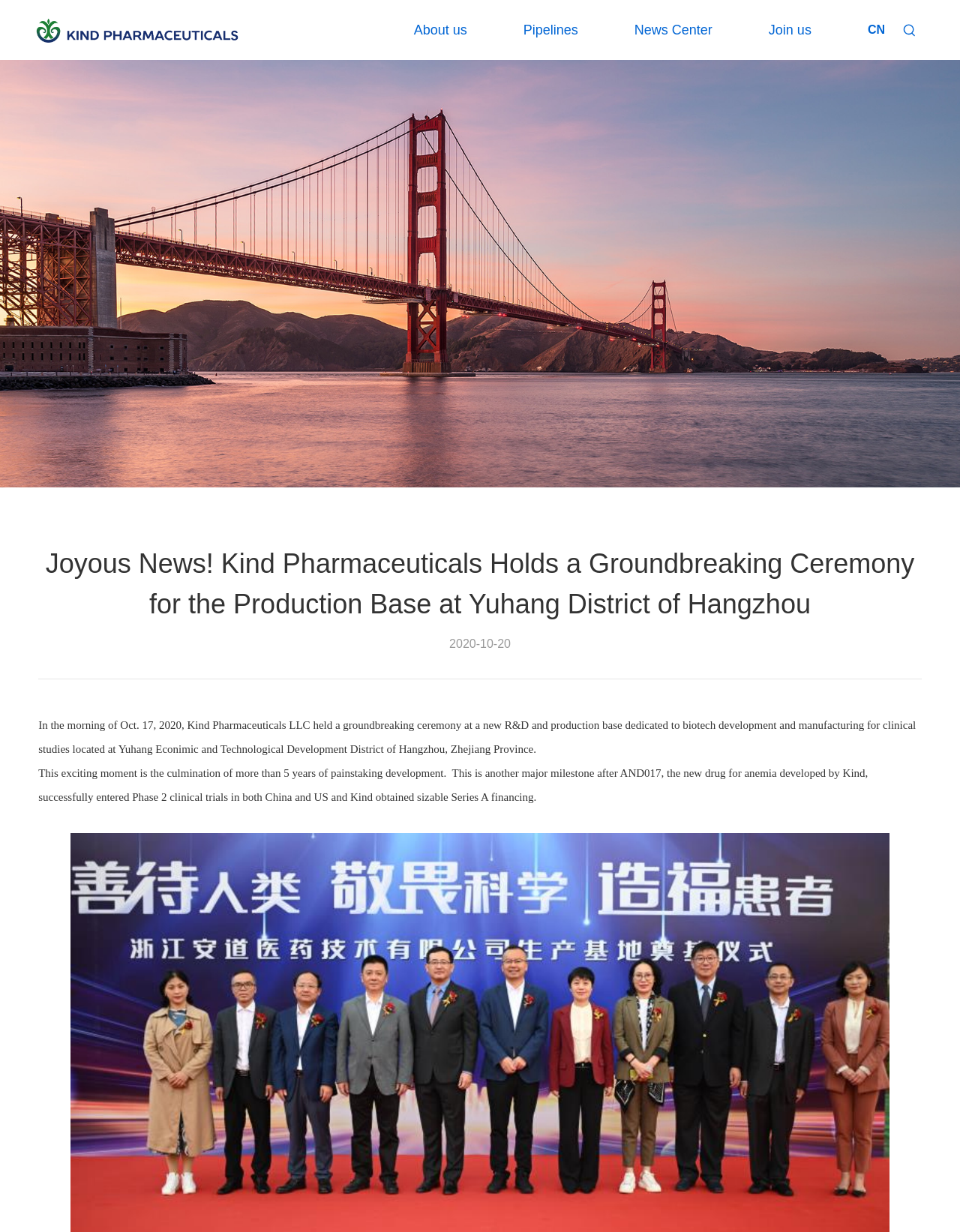Please answer the following question using a single word or phrase: 
How many years of development led to the groundbreaking ceremony?

More than 5 years